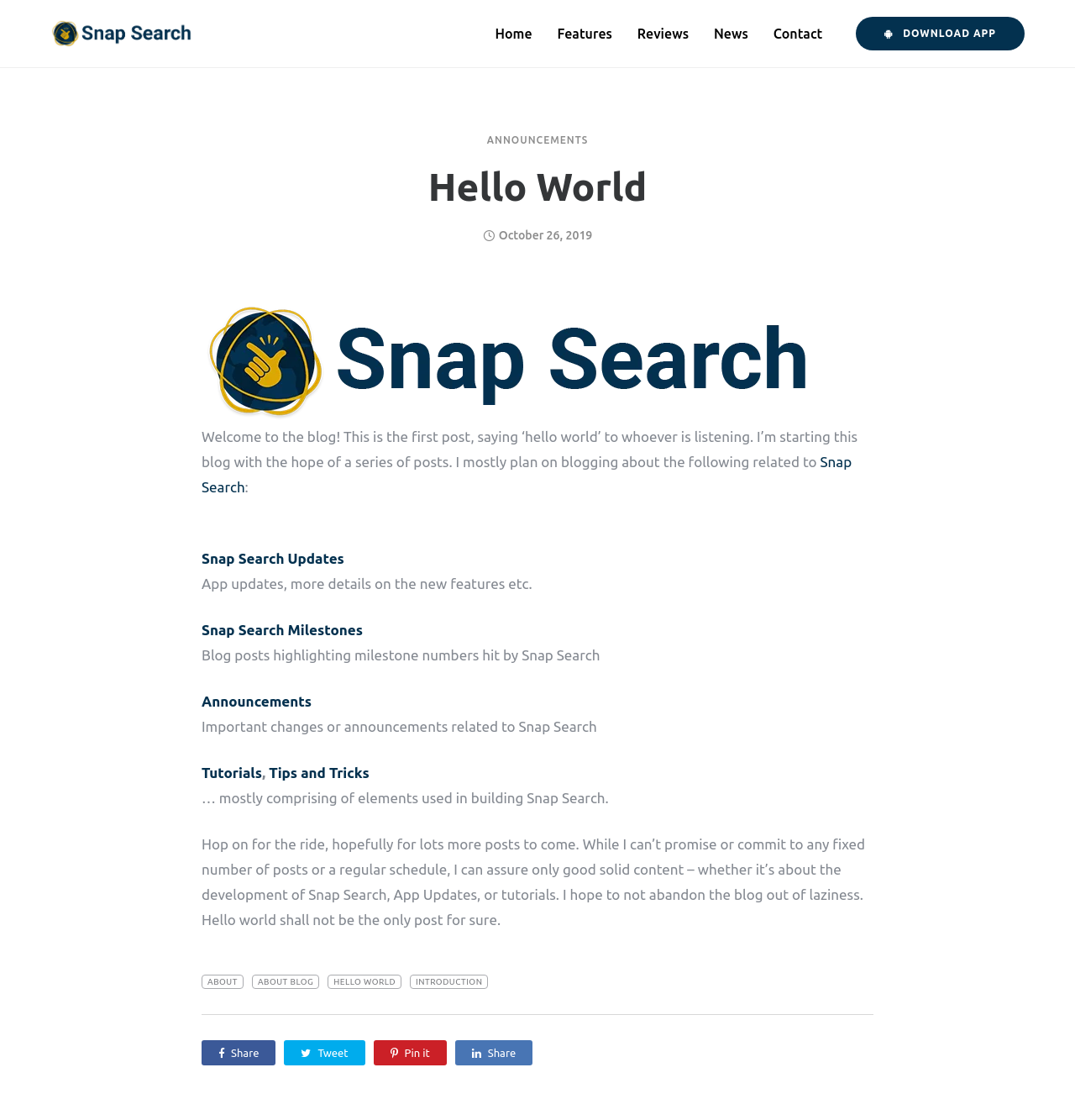Please determine the bounding box coordinates of the element to click on in order to accomplish the following task: "Read the Hello World post". Ensure the coordinates are four float numbers ranging from 0 to 1, i.e., [left, top, right, bottom].

[0.188, 0.145, 0.812, 0.188]